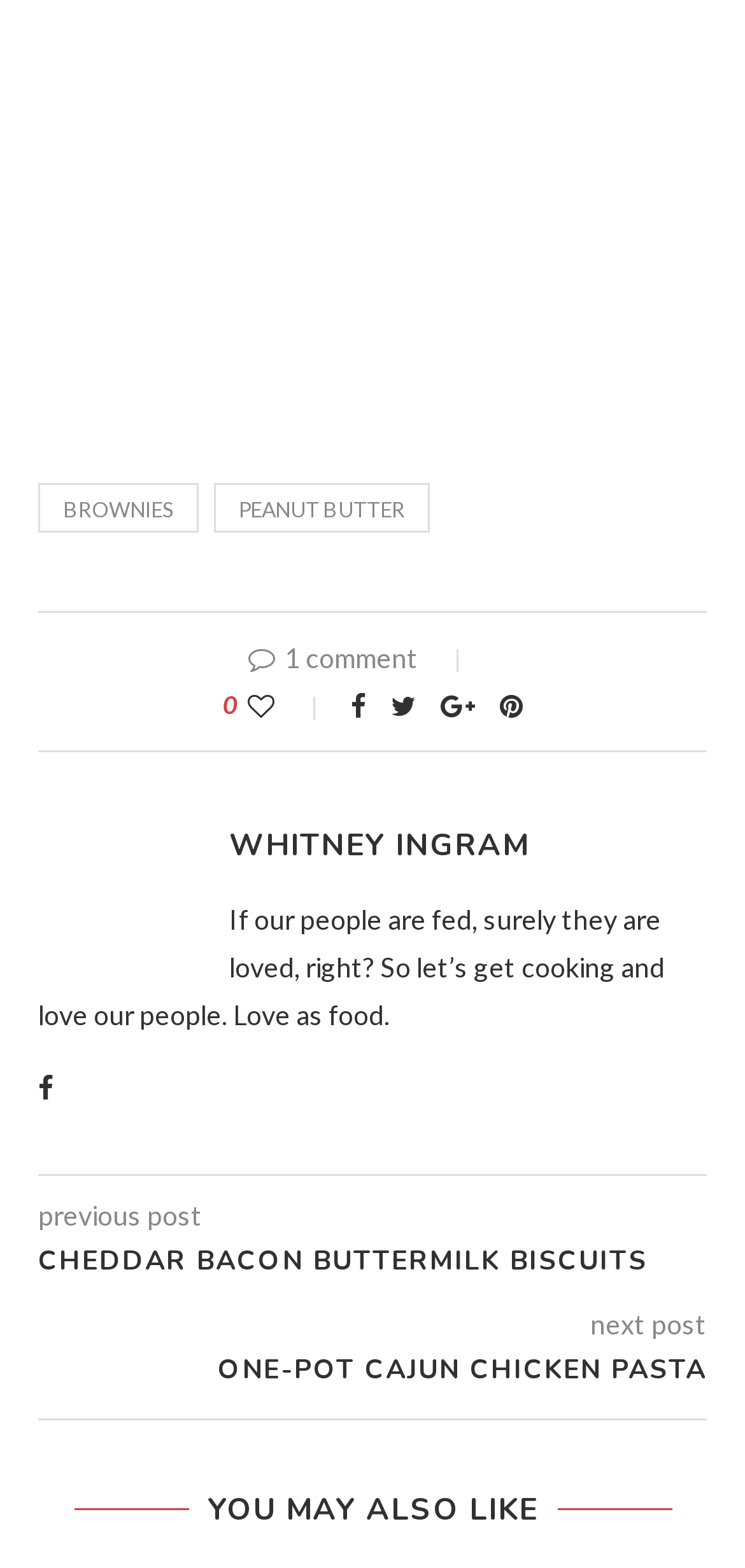From the element description parent_node: WHITNEY INGRAM, predict the bounding box coordinates of the UI element. The coordinates must be specified in the format (top-left x, top-left y, bottom-right x, bottom-right y) and should be within the 0 to 1 range.

[0.051, 0.683, 0.072, 0.703]